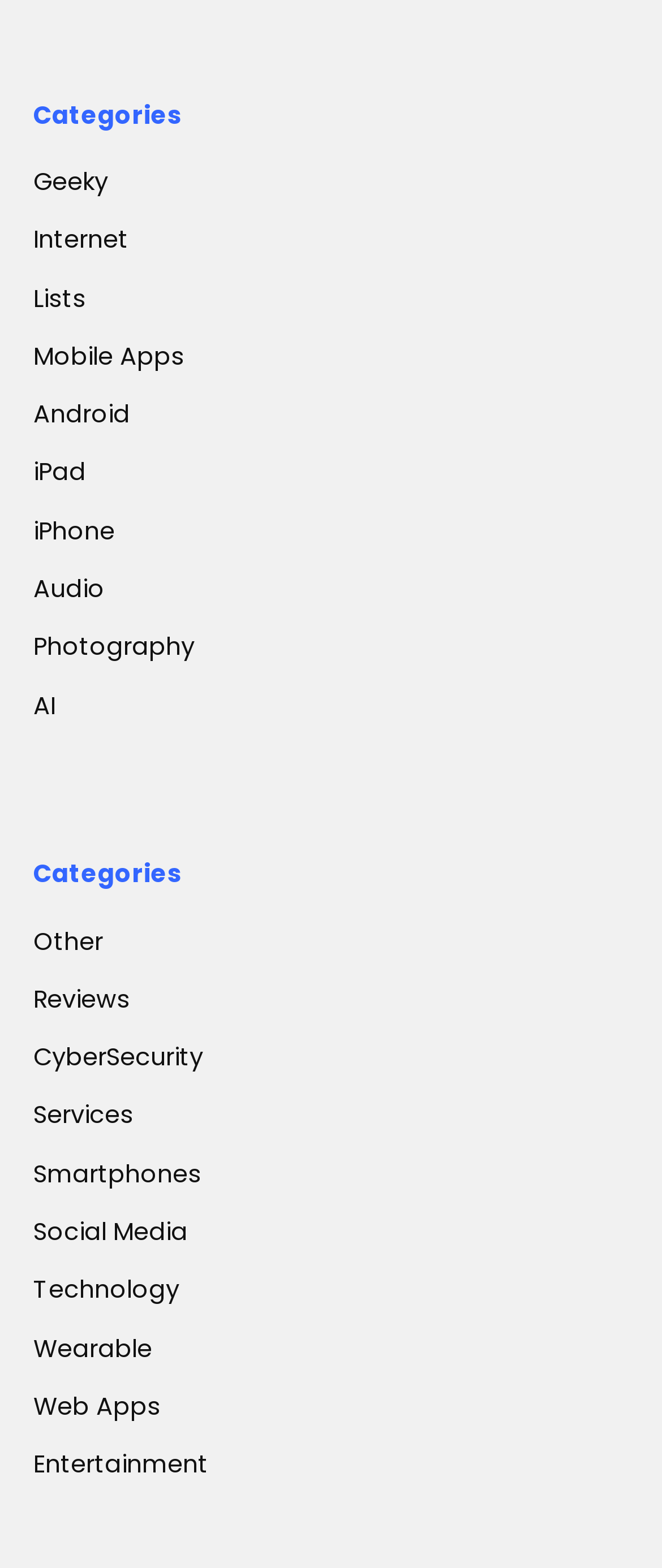Please determine the bounding box coordinates for the element with the description: "Internet".

[0.05, 0.136, 0.194, 0.171]